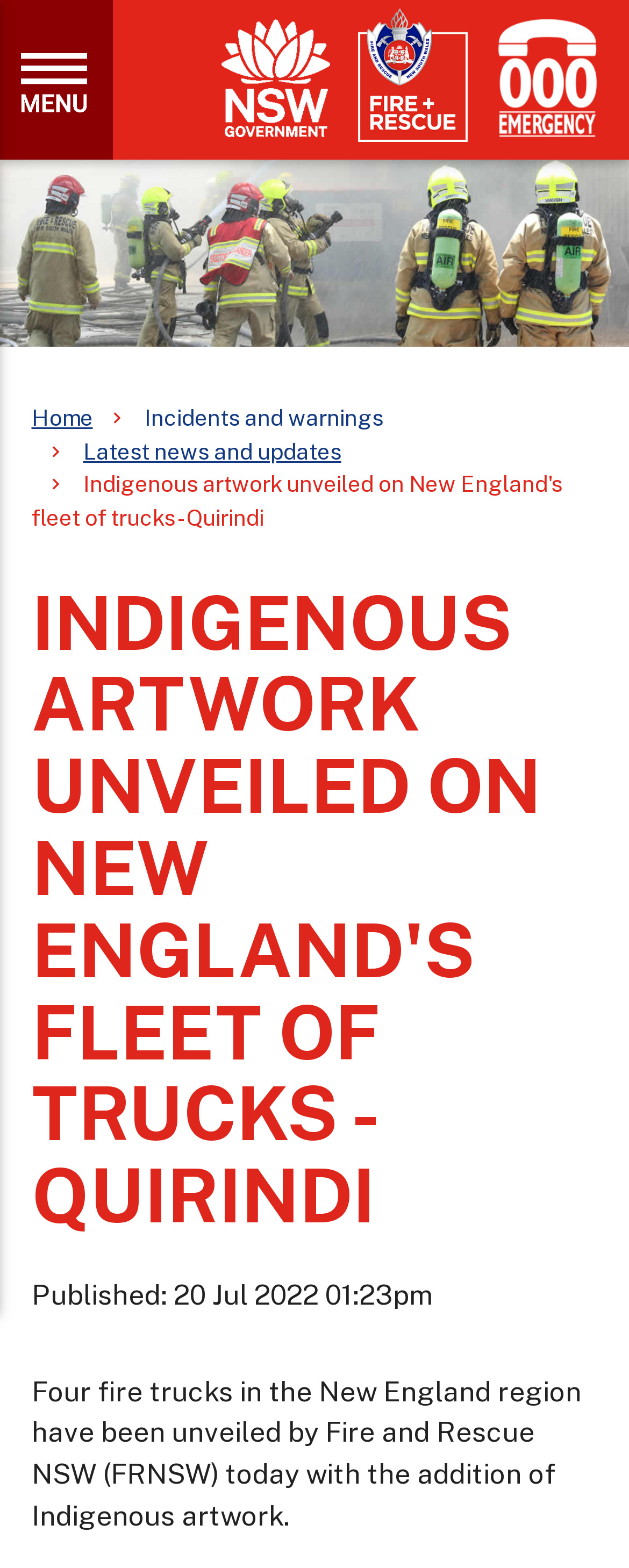Based on the element description Home, identify the bounding box of the UI element in the given webpage screenshot. The coordinates should be in the format (top-left x, top-left y, bottom-right x, bottom-right y) and must be between 0 and 1.

[0.05, 0.258, 0.147, 0.275]